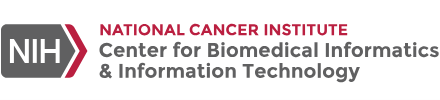Describe in detail everything you see in the image.

The image features the logo of the National Cancer Institute (NCI), specifically the Center for Biomedical Informatics and Information Technology (CBIIT). The logo is prominently displayed, combining both textual and graphic elements. The letters "NIH" are styled in bold, dark lettering, followed by an arrow symbol, which suggests direction or progression, emphasizing the center's forward-thinking approach in the realm of biomedical informatics and technology. Below this, the full name of the center is presented in a clean, modern font, enhancing the professional presentation of the organization. This logo is integral to the identity of the CBIIT, reflecting its commitment to advancing knowledge and technology in the fight against cancer.